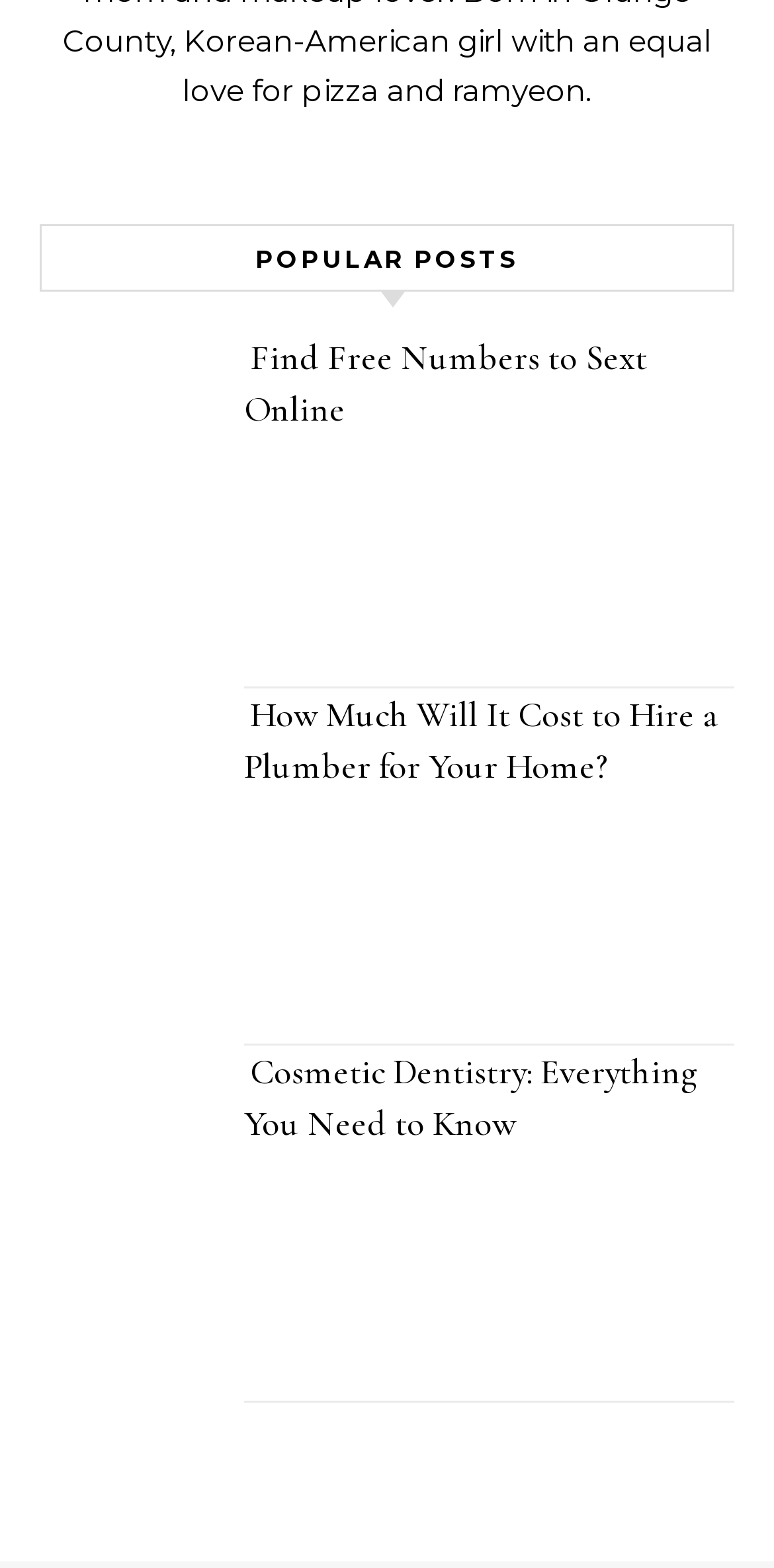Are the popular posts accompanied by images?
Using the image as a reference, deliver a detailed and thorough answer to the question.

Each of the popular posts has a corresponding image with the same text as the link, indicating that the popular posts are accompanied by images.